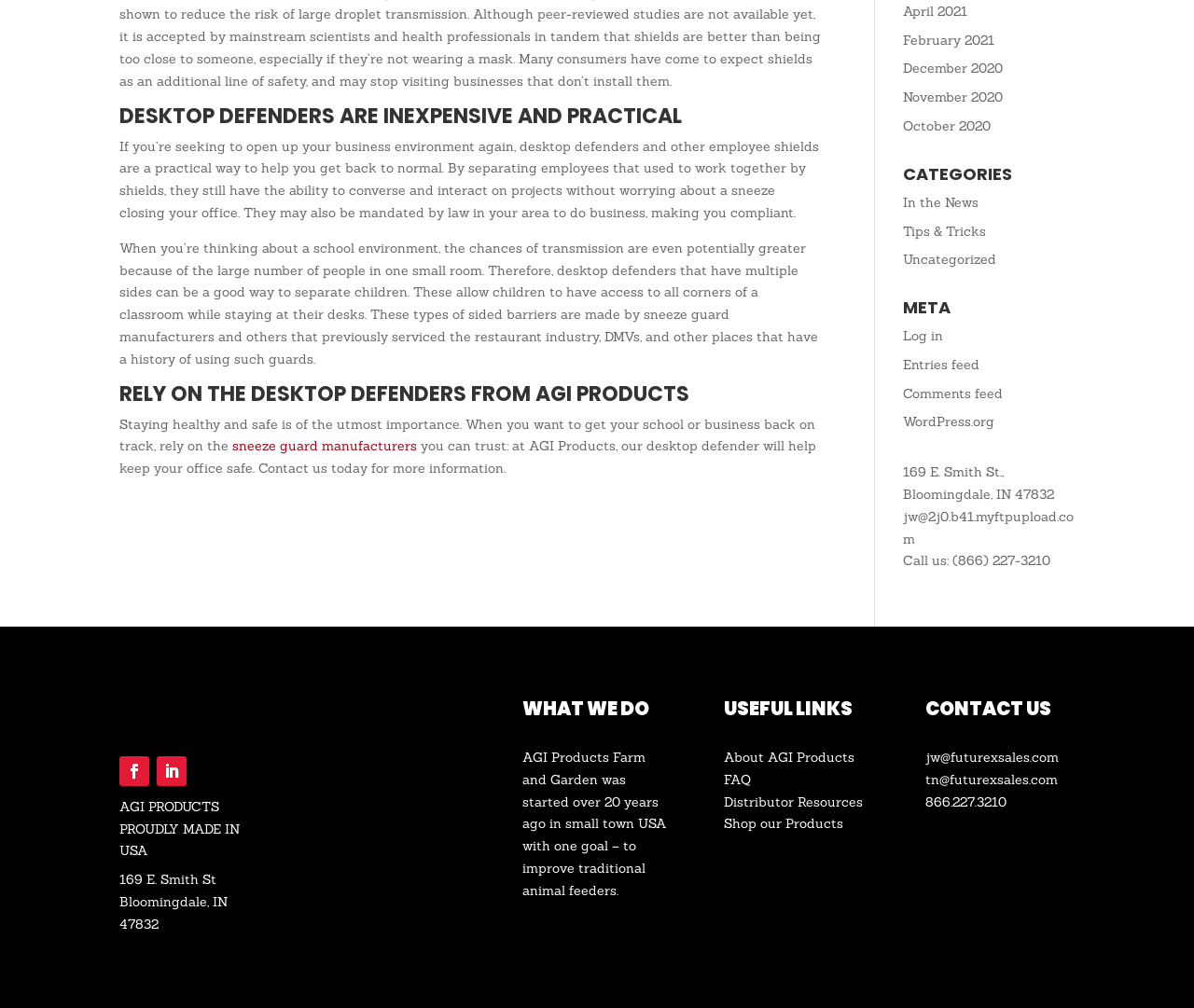Specify the bounding box coordinates (top-left x, top-left y, bottom-right x, bottom-right y) of the UI element in the screenshot that matches this description: futurexsales.com

[0.795, 0.765, 0.886, 0.781]